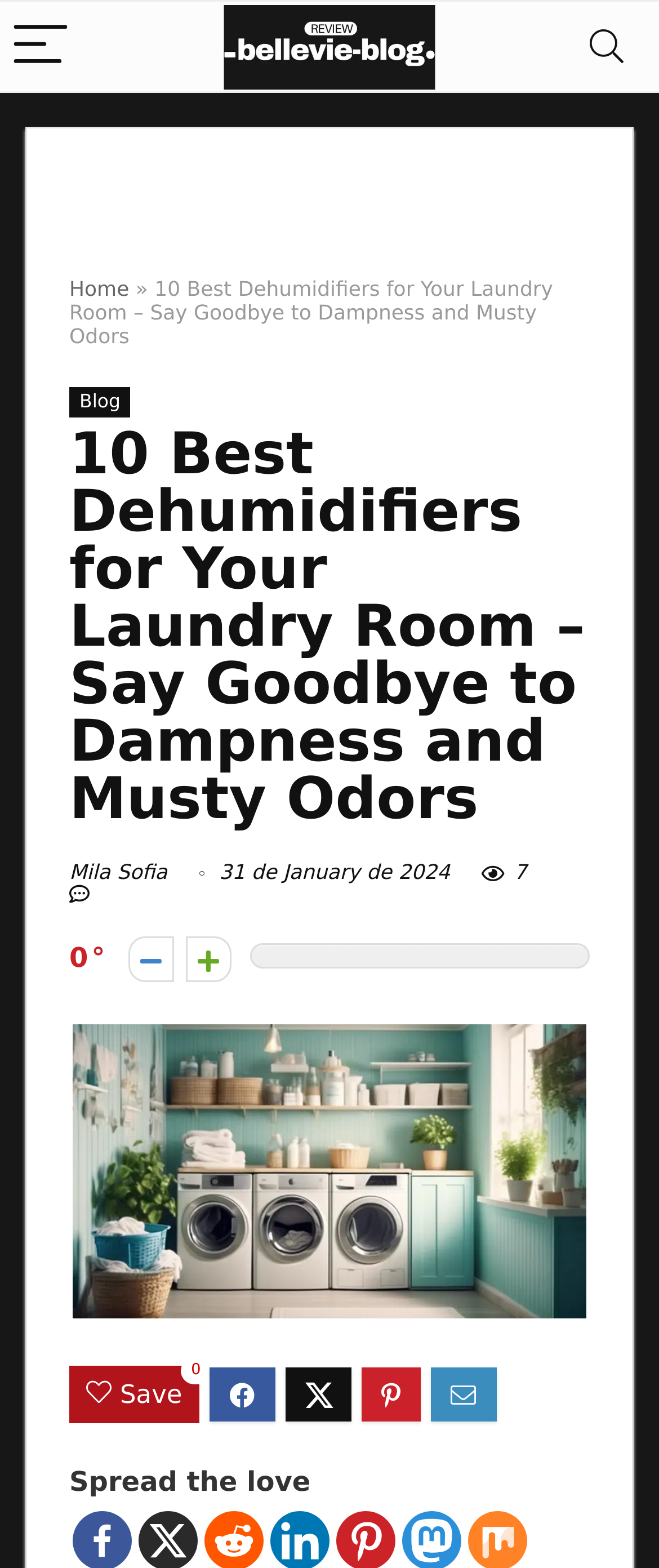Please respond in a single word or phrase: 
What is the date of the article?

31 January 2024